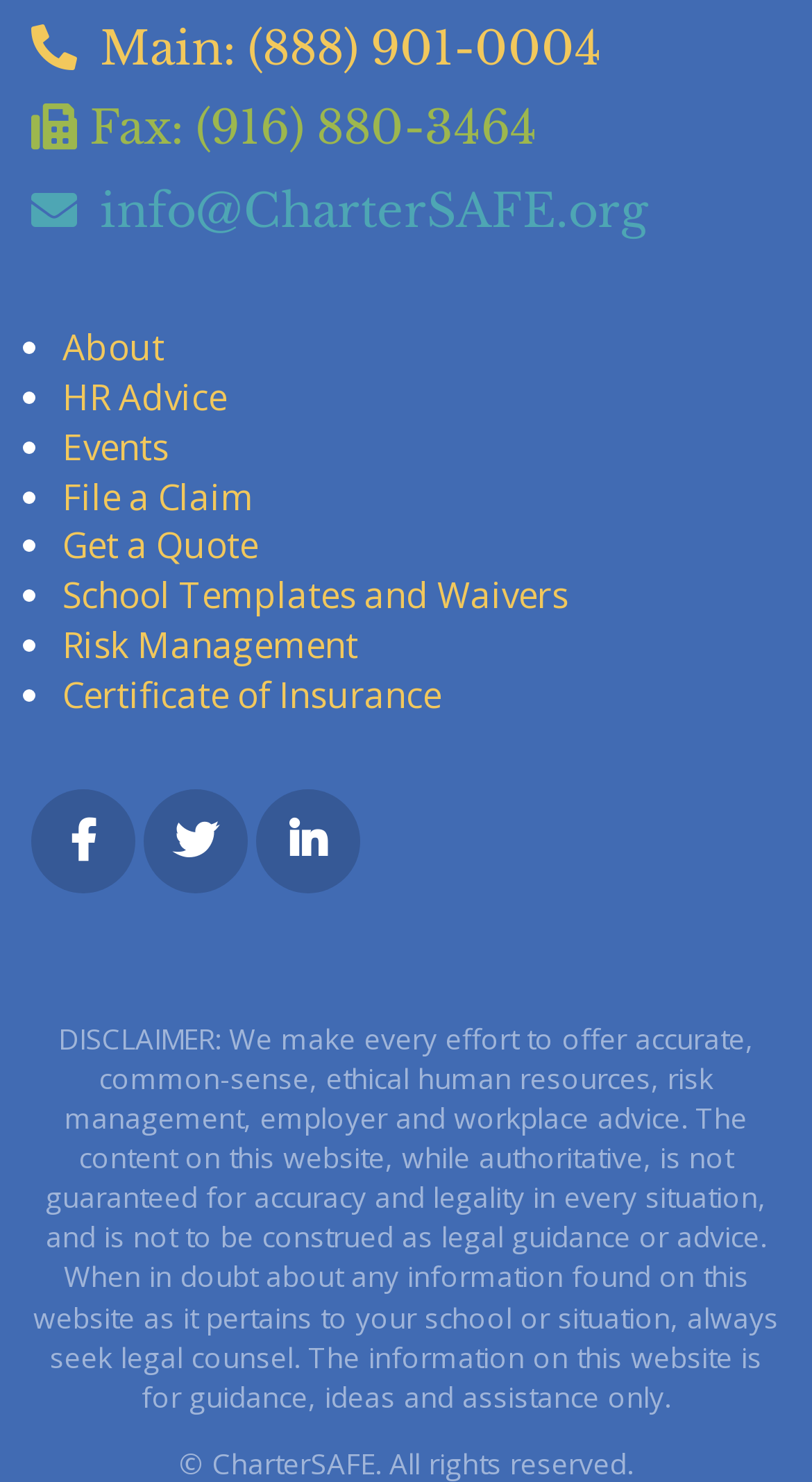What is the purpose of the disclaimer?
Please provide a single word or phrase in response based on the screenshot.

To clarify the accuracy and legality of the content